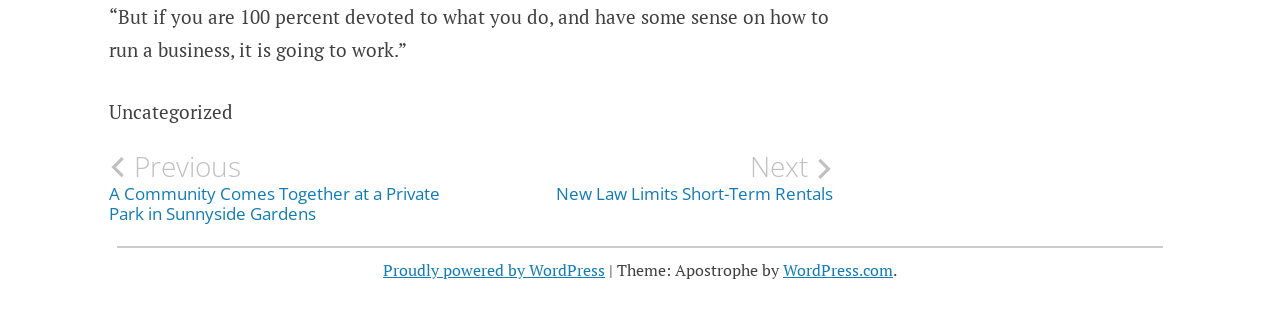Please identify the coordinates of the bounding box that should be clicked to fulfill this instruction: "Visit WordPress.com".

[0.612, 0.803, 0.698, 0.871]